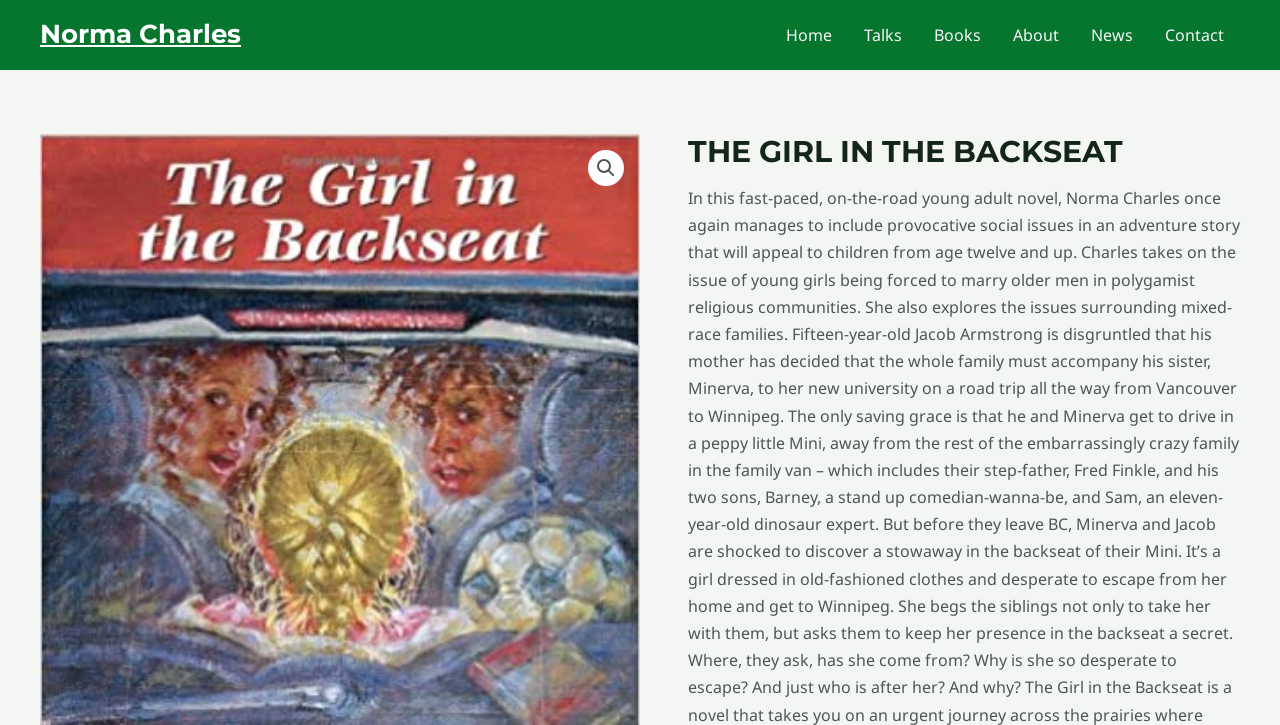Locate the bounding box coordinates of the segment that needs to be clicked to meet this instruction: "Read the article about 7 foods banned abroad that are still consumed in the US".

None